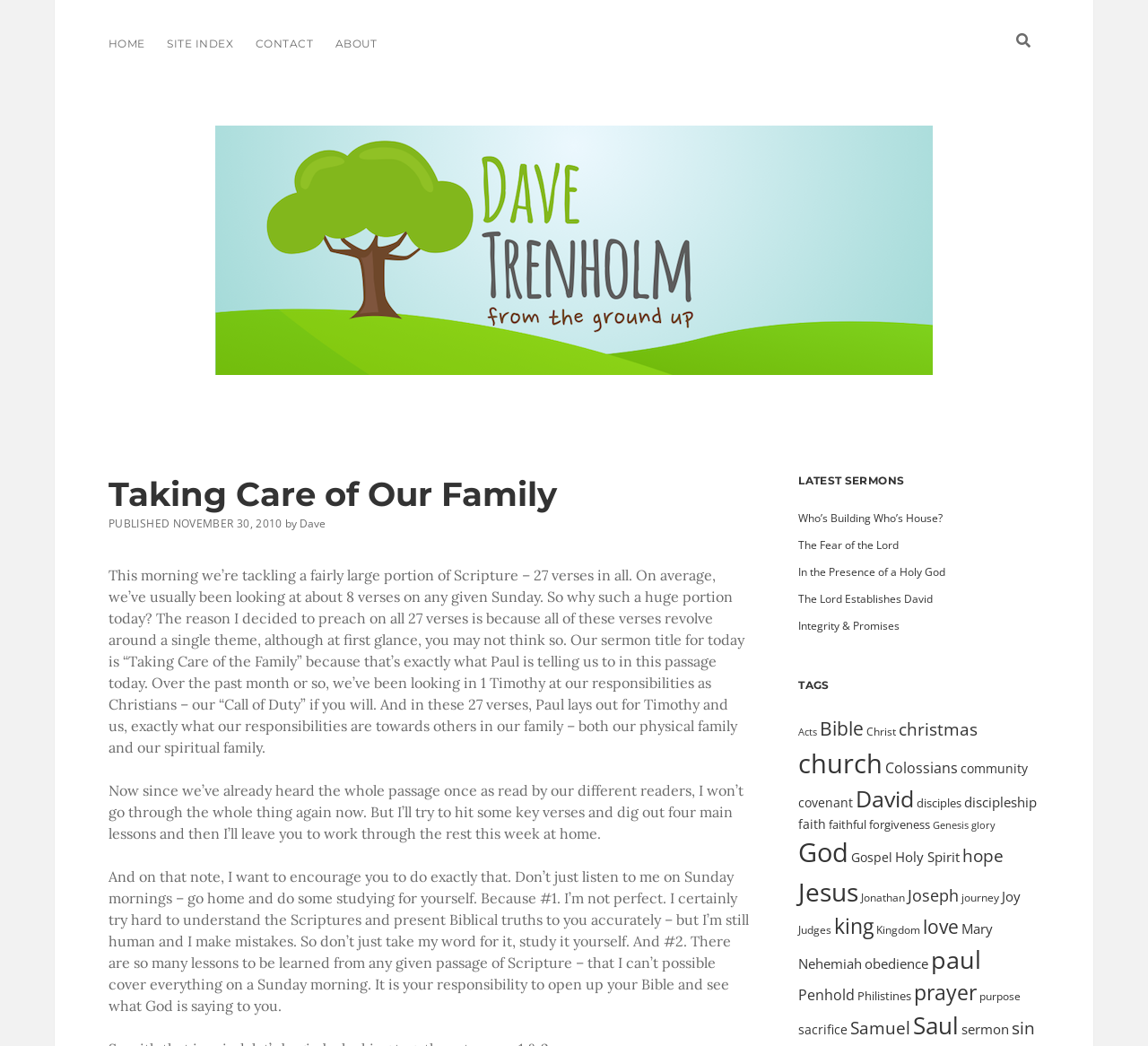Using the webpage screenshot and the element description Integrity & Promises, determine the bounding box coordinates. Specify the coordinates in the format (top-left x, top-left y, bottom-right x, bottom-right y) with values ranging from 0 to 1.

[0.695, 0.591, 0.784, 0.605]